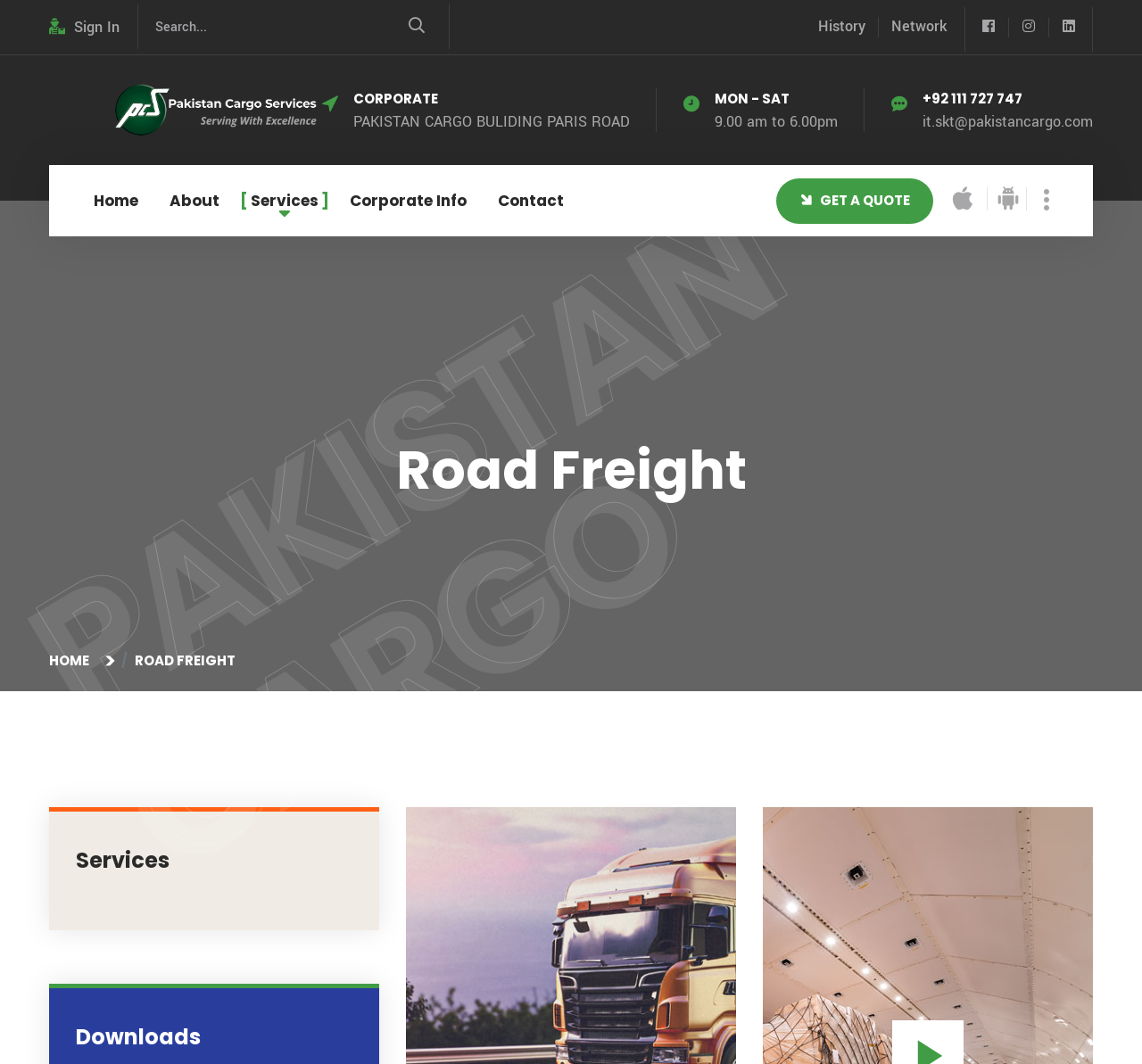What is the company's phone number? Analyze the screenshot and reply with just one word or a short phrase.

+92 111 727 747